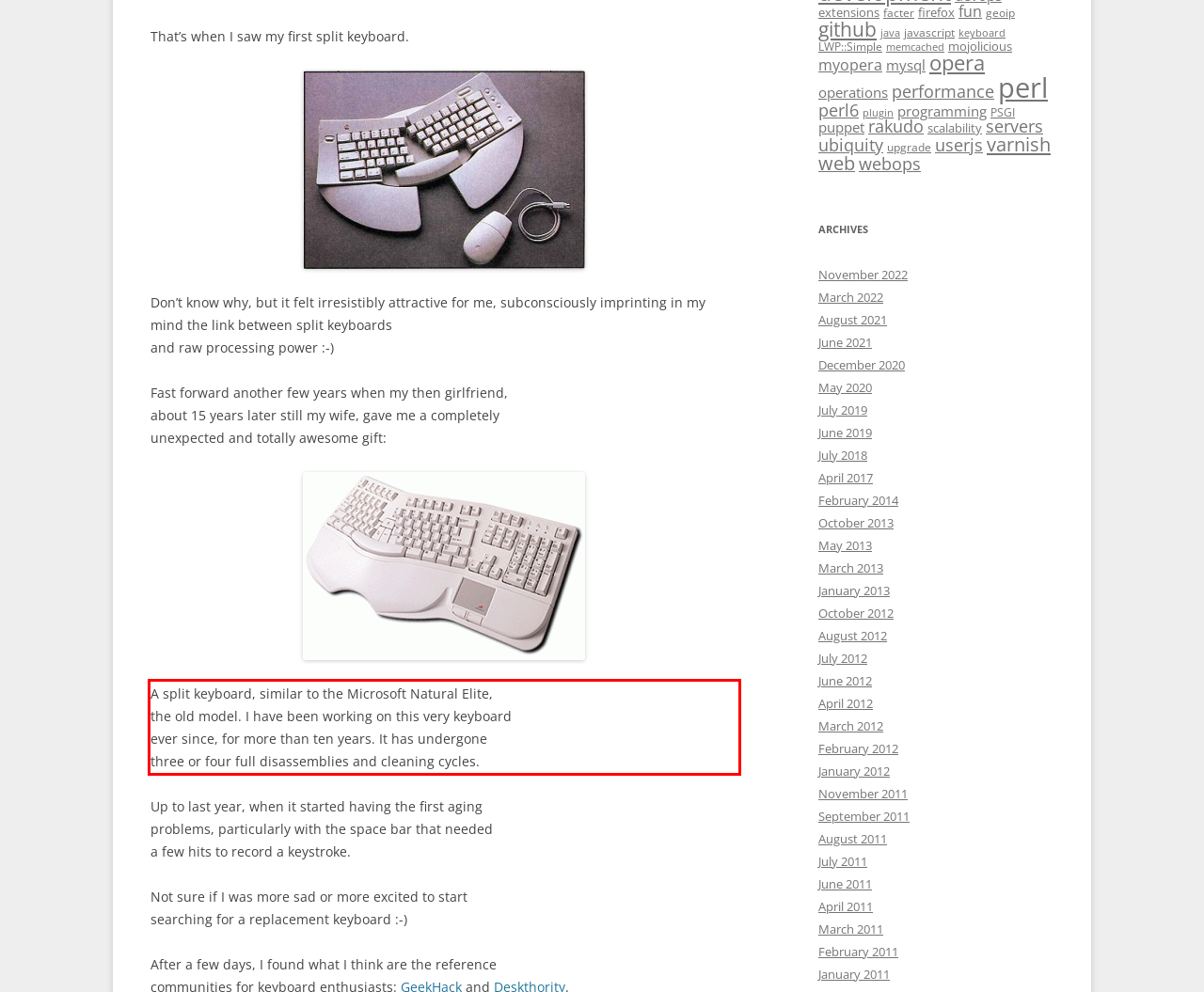The screenshot provided shows a webpage with a red bounding box. Apply OCR to the text within this red bounding box and provide the extracted content.

A split keyboard, similar to the Microsoft Natural Elite, the old model. I have been working on this very keyboard ever since, for more than ten years. It has undergone three or four full disassemblies and cleaning cycles.